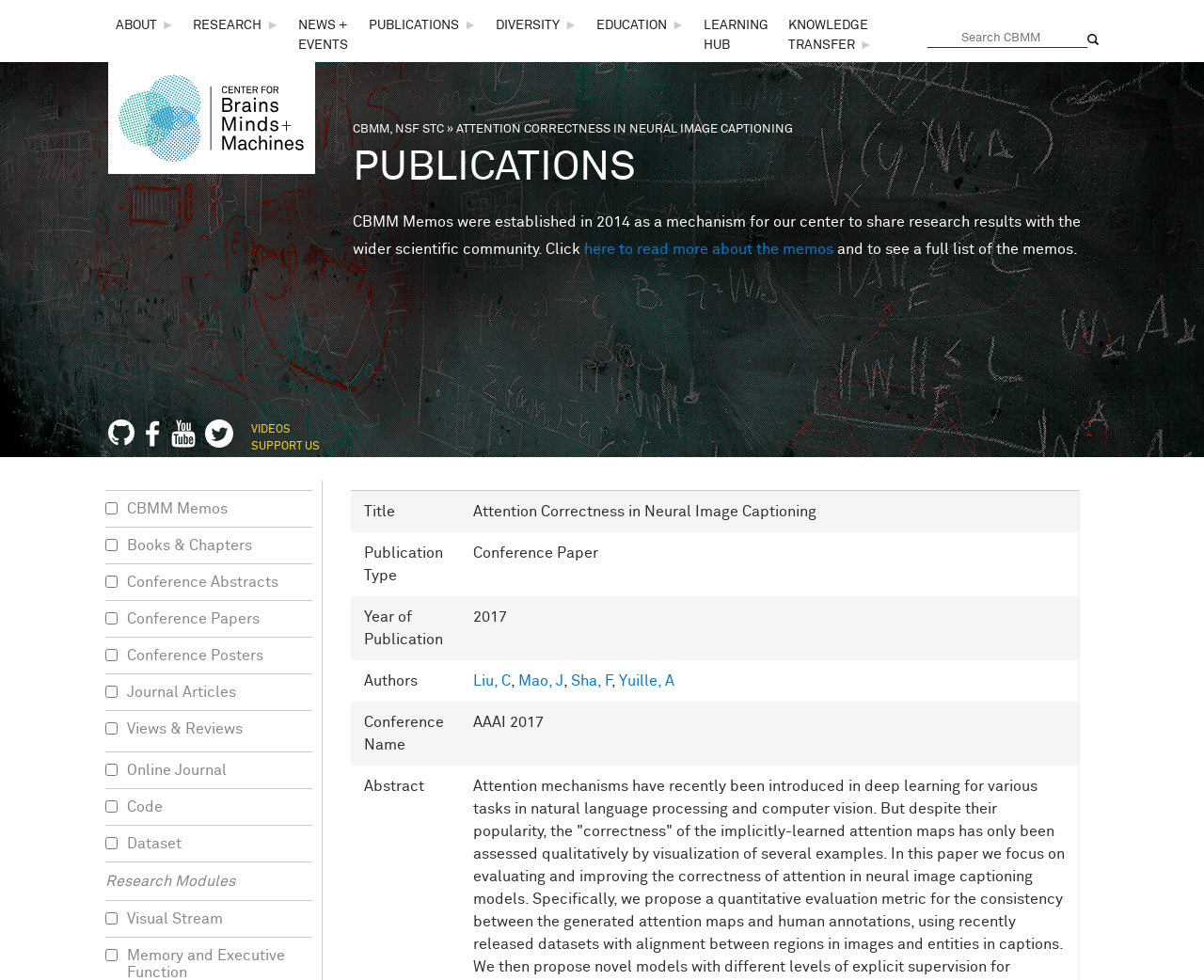What is the name of the conference?
Respond with a short answer, either a single word or a phrase, based on the image.

AAAI 2017